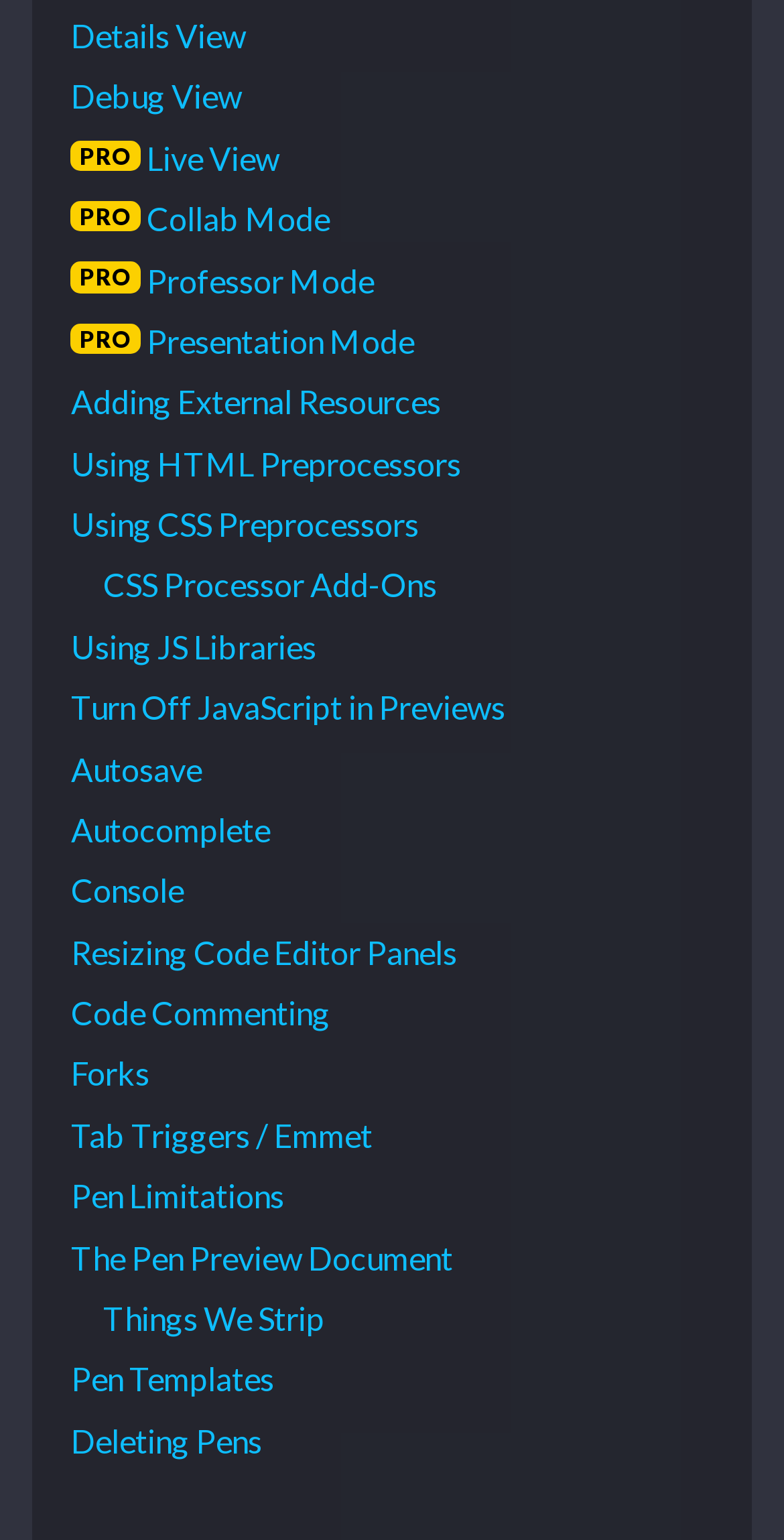Locate the bounding box coordinates of the element to click to perform the following action: 'Click on Home'. The coordinates should be given as four float values between 0 and 1, in the form of [left, top, right, bottom].

None